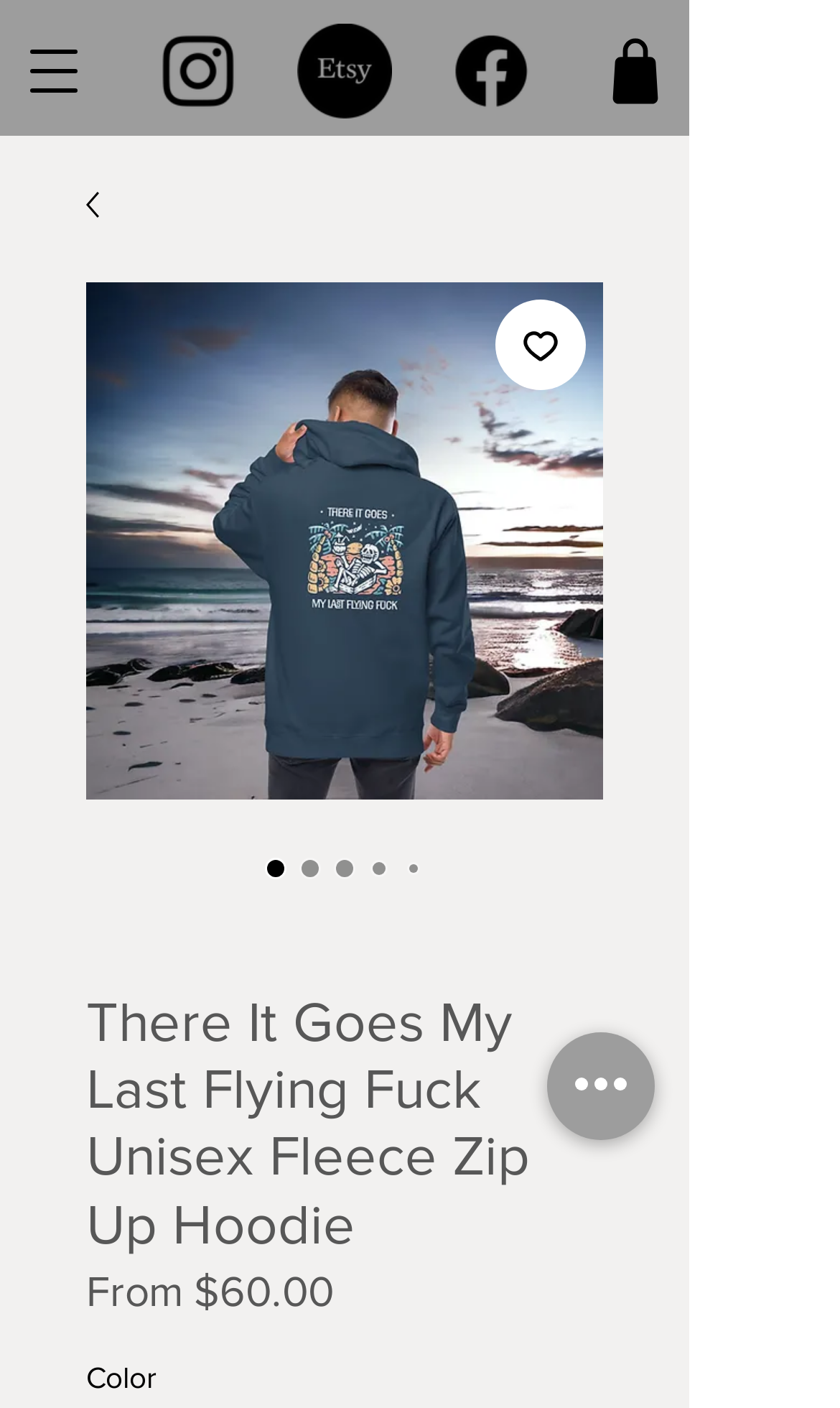What is the type of the product? Observe the screenshot and provide a one-word or short phrase answer.

Unisex Fleece Zip Up Hoodie